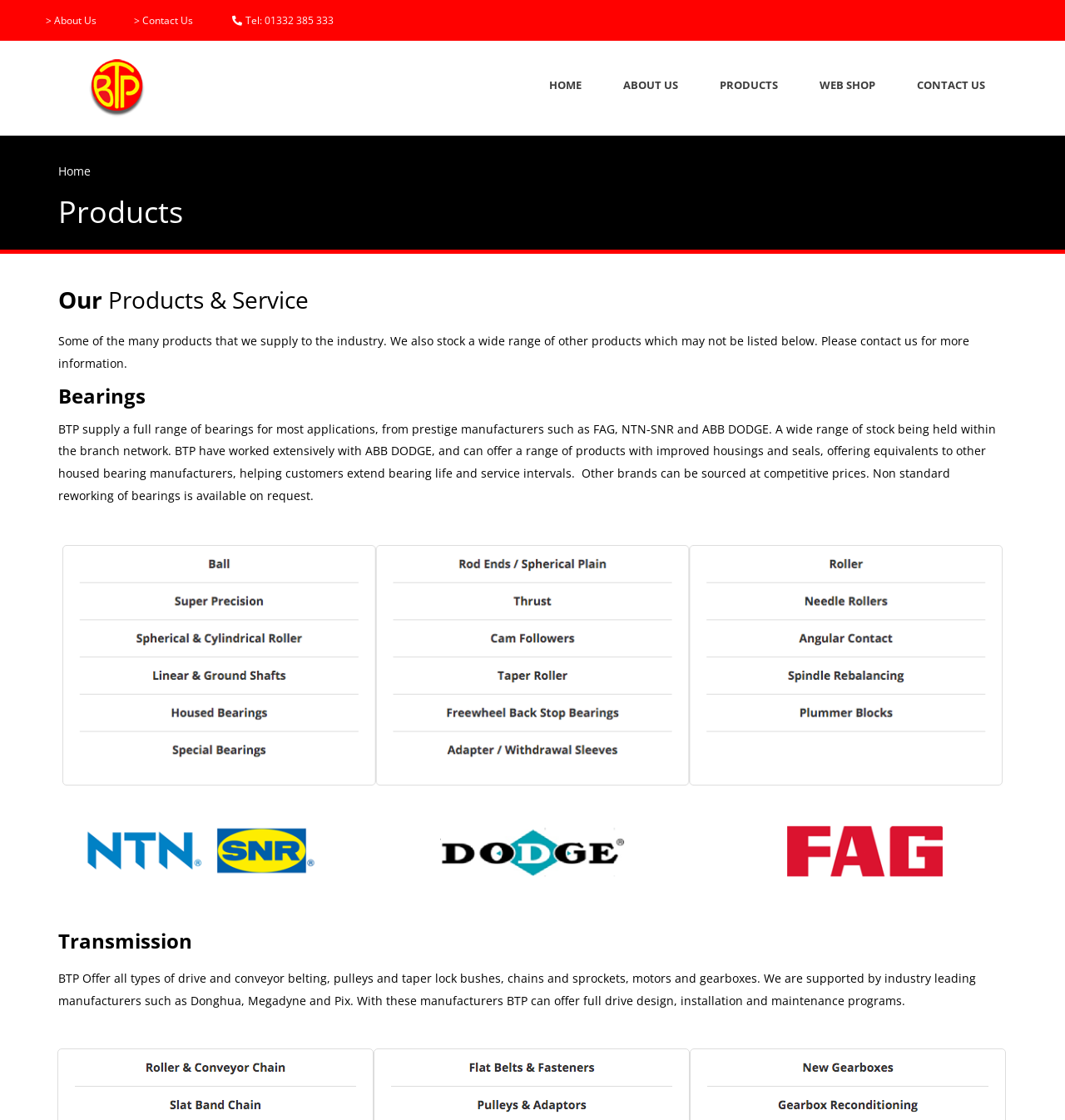Specify the bounding box coordinates of the element's region that should be clicked to achieve the following instruction: "Go to Home page". The bounding box coordinates consist of four float numbers between 0 and 1, in the format [left, top, right, bottom].

[0.496, 0.059, 0.566, 0.094]